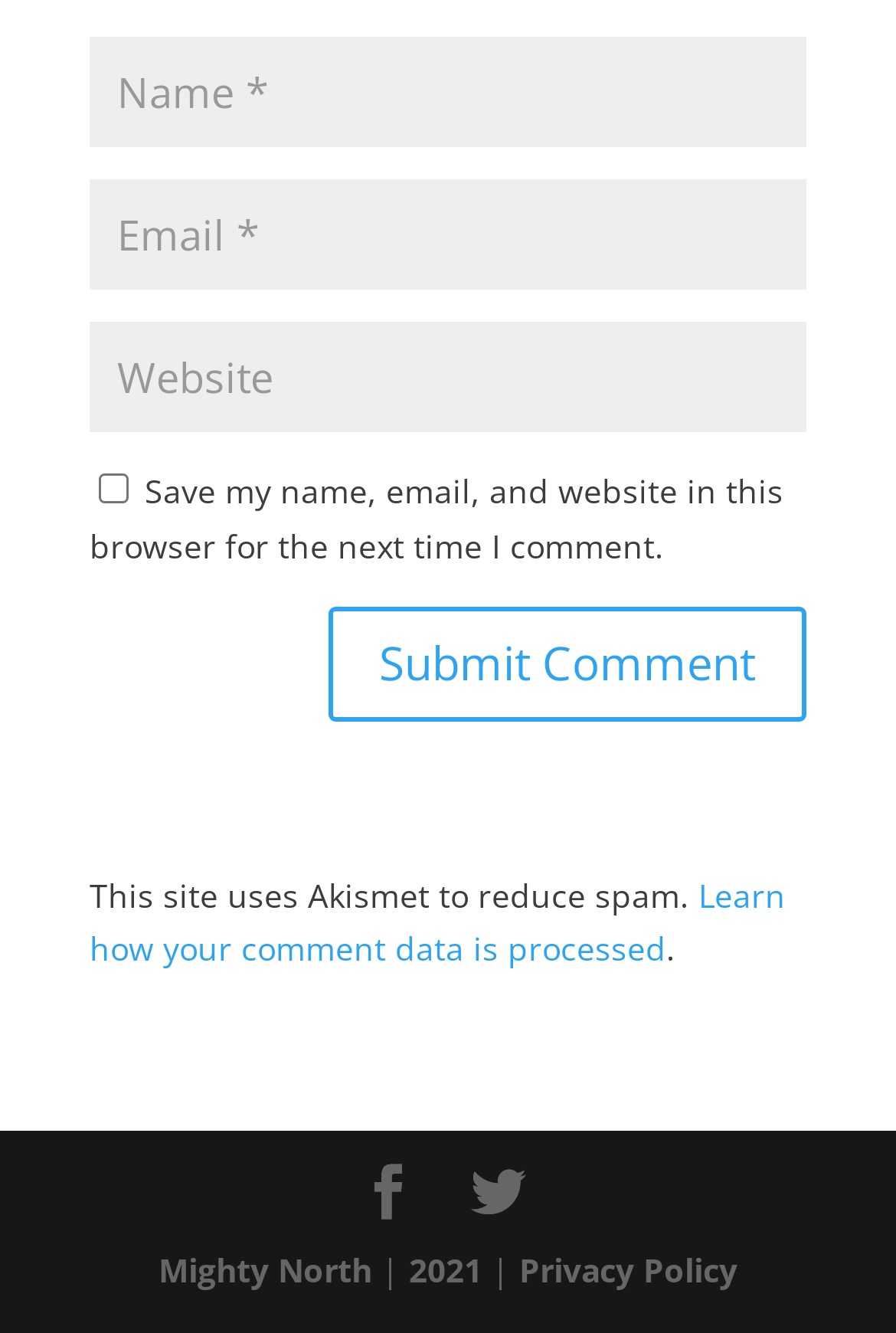Pinpoint the bounding box coordinates of the clickable area needed to execute the instruction: "Check the save comment option". The coordinates should be specified as four float numbers between 0 and 1, i.e., [left, top, right, bottom].

[0.11, 0.355, 0.144, 0.378]